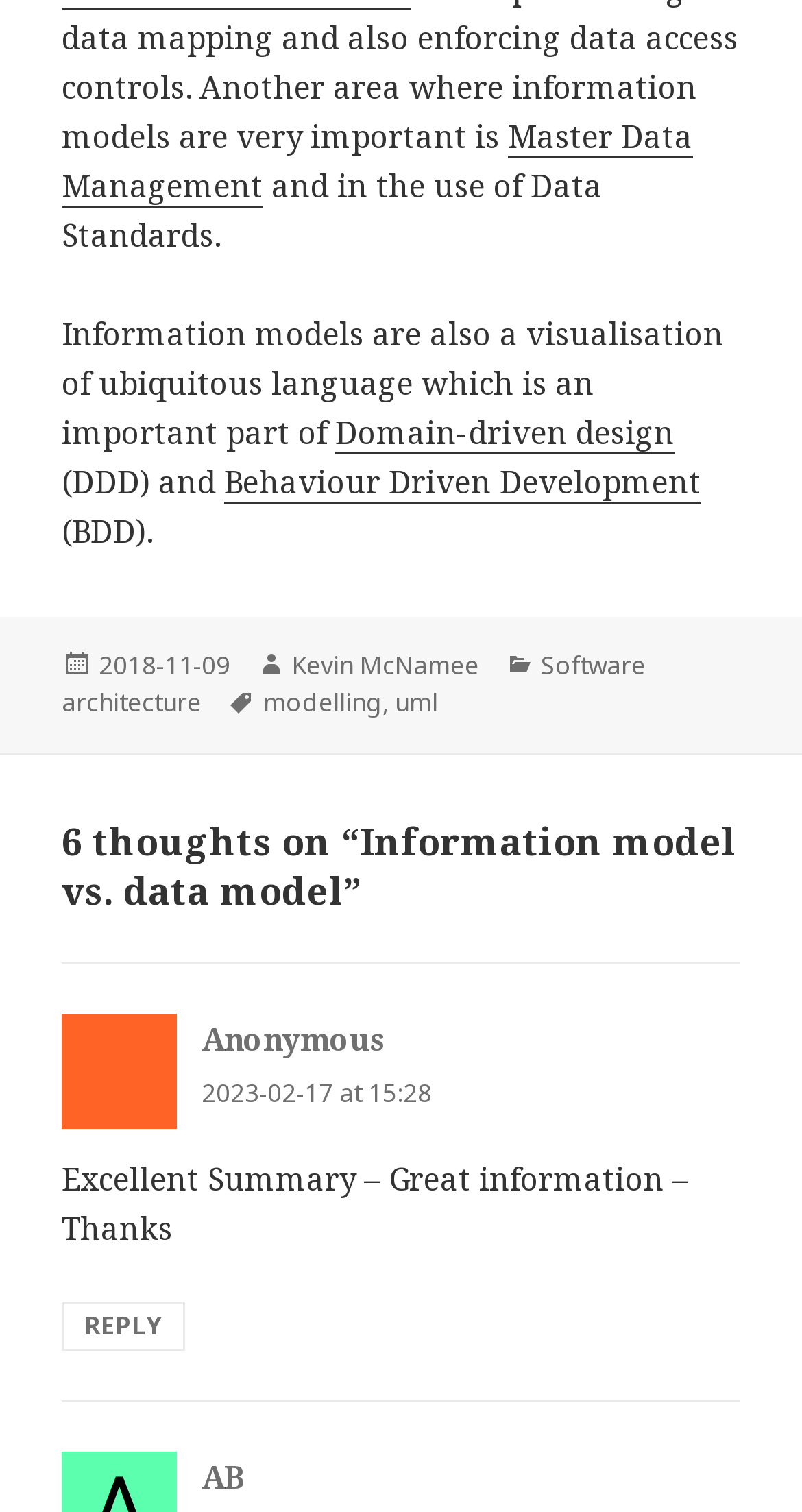Pinpoint the bounding box coordinates of the element you need to click to execute the following instruction: "Click on 'Master Data Management'". The bounding box should be represented by four float numbers between 0 and 1, in the format [left, top, right, bottom].

[0.077, 0.076, 0.864, 0.137]